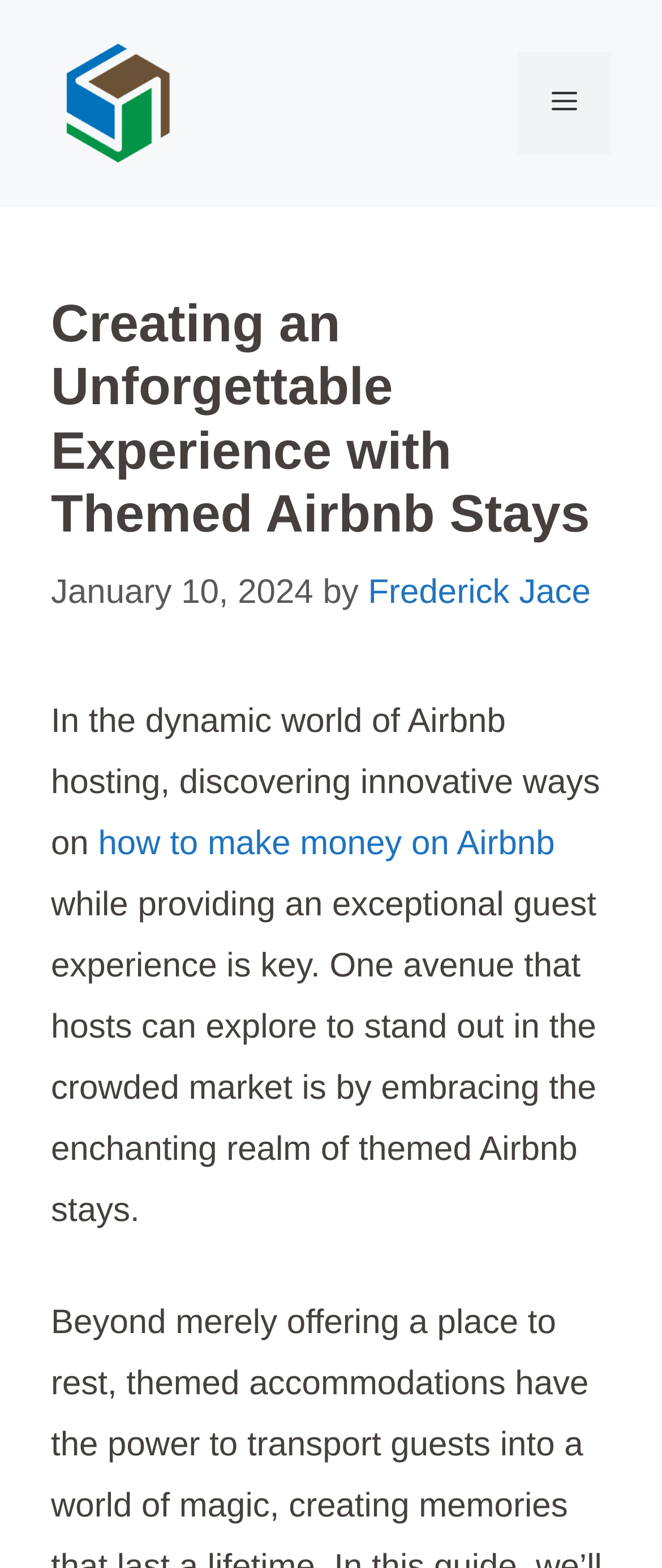Identify the bounding box for the UI element that is described as follows: "Menu".

[0.782, 0.034, 0.923, 0.099]